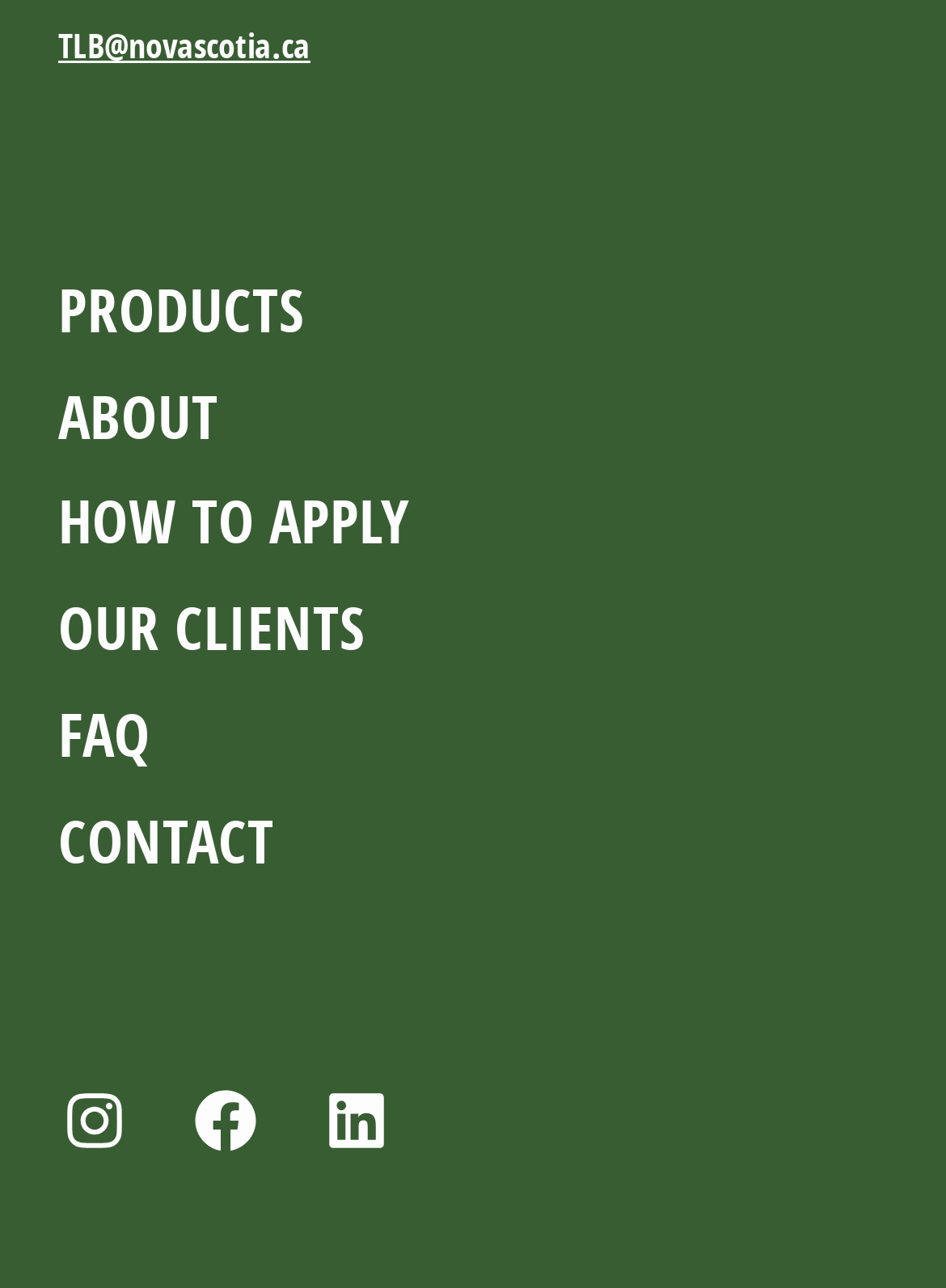Please determine the bounding box coordinates of the section I need to click to accomplish this instruction: "contact us".

[0.062, 0.619, 0.29, 0.688]